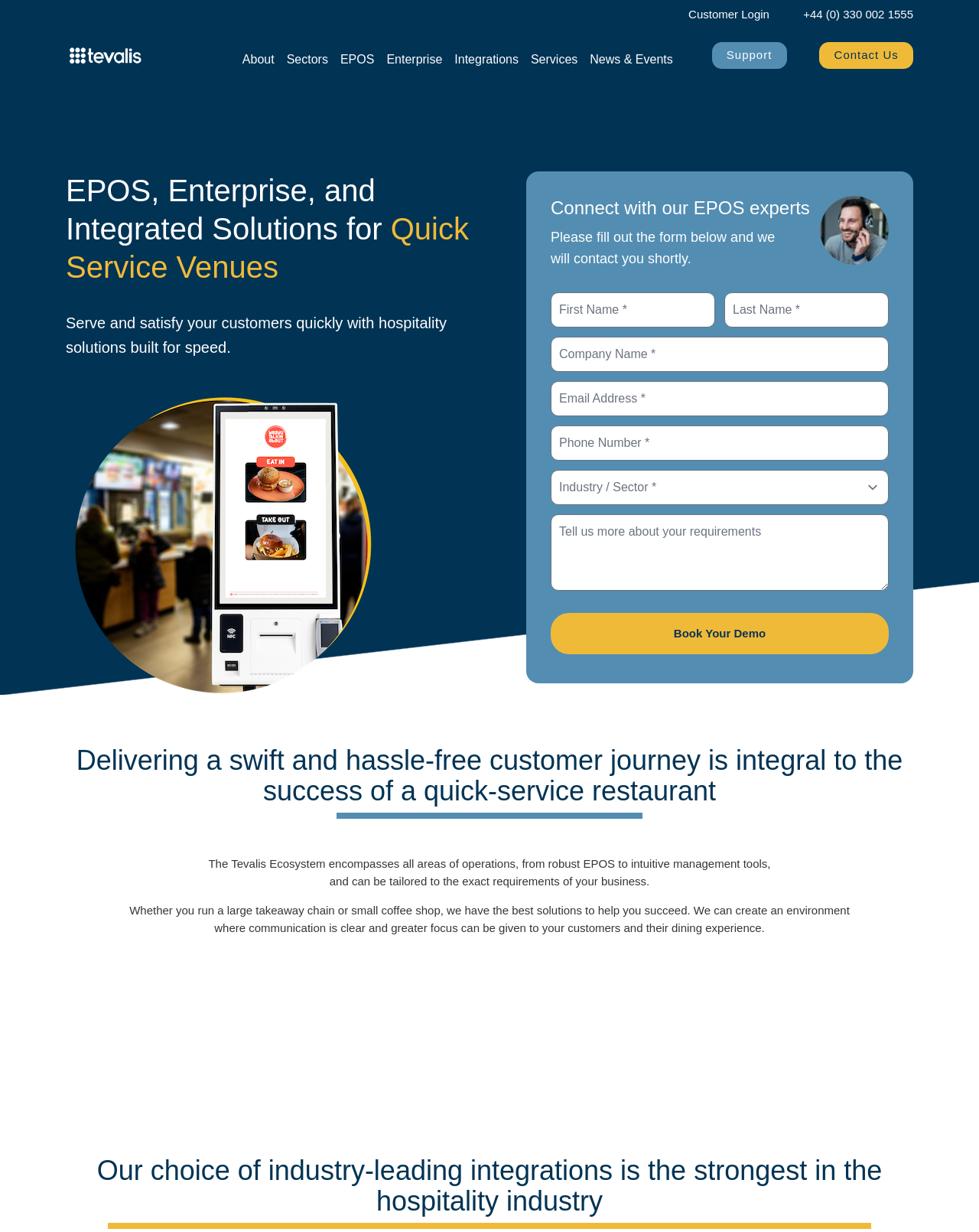Determine the bounding box coordinates for the area that needs to be clicked to fulfill this task: "Click Book Your Demo". The coordinates must be given as four float numbers between 0 and 1, i.e., [left, top, right, bottom].

[0.562, 0.497, 0.908, 0.531]